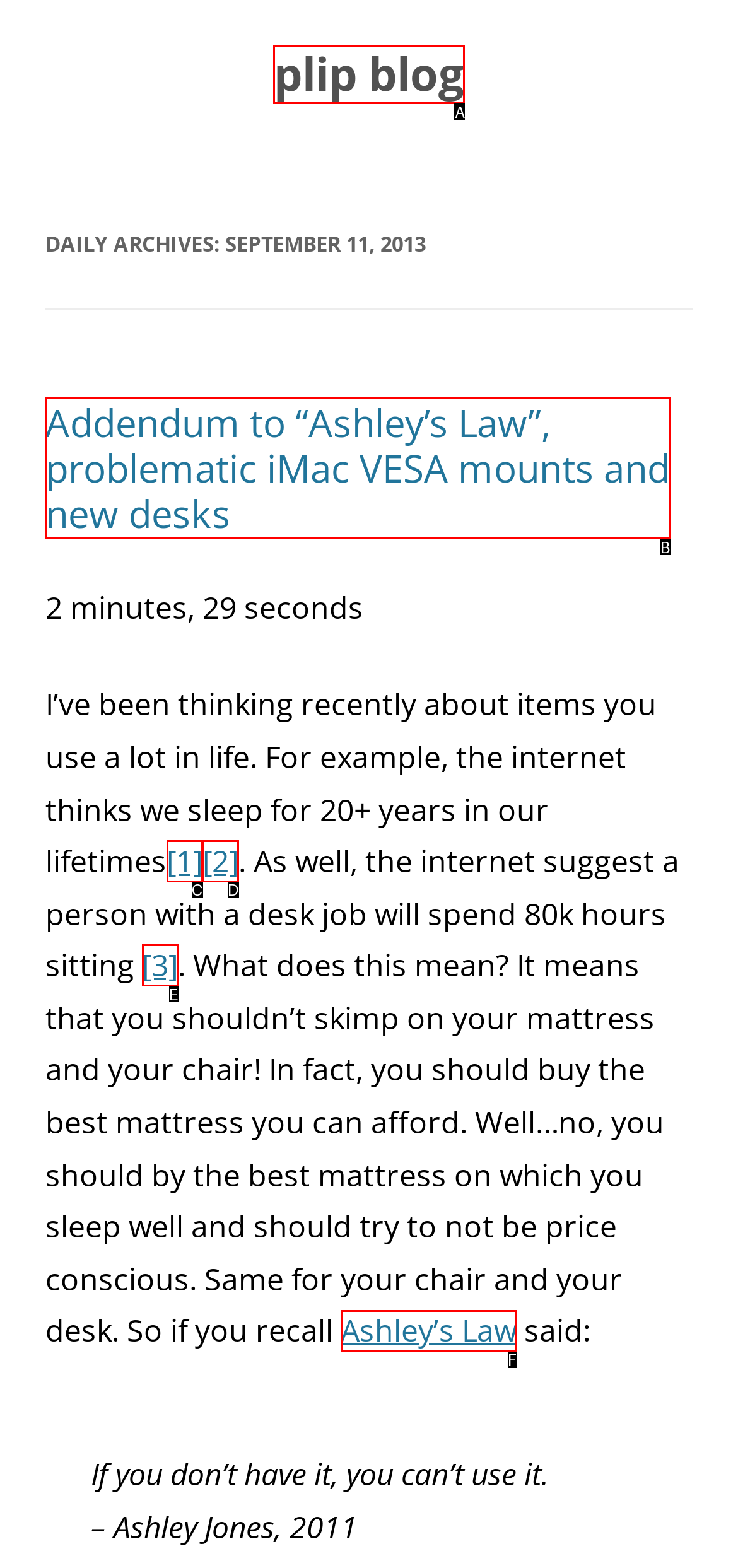From the available choices, determine which HTML element fits this description: Ashley’s Law Respond with the correct letter.

F